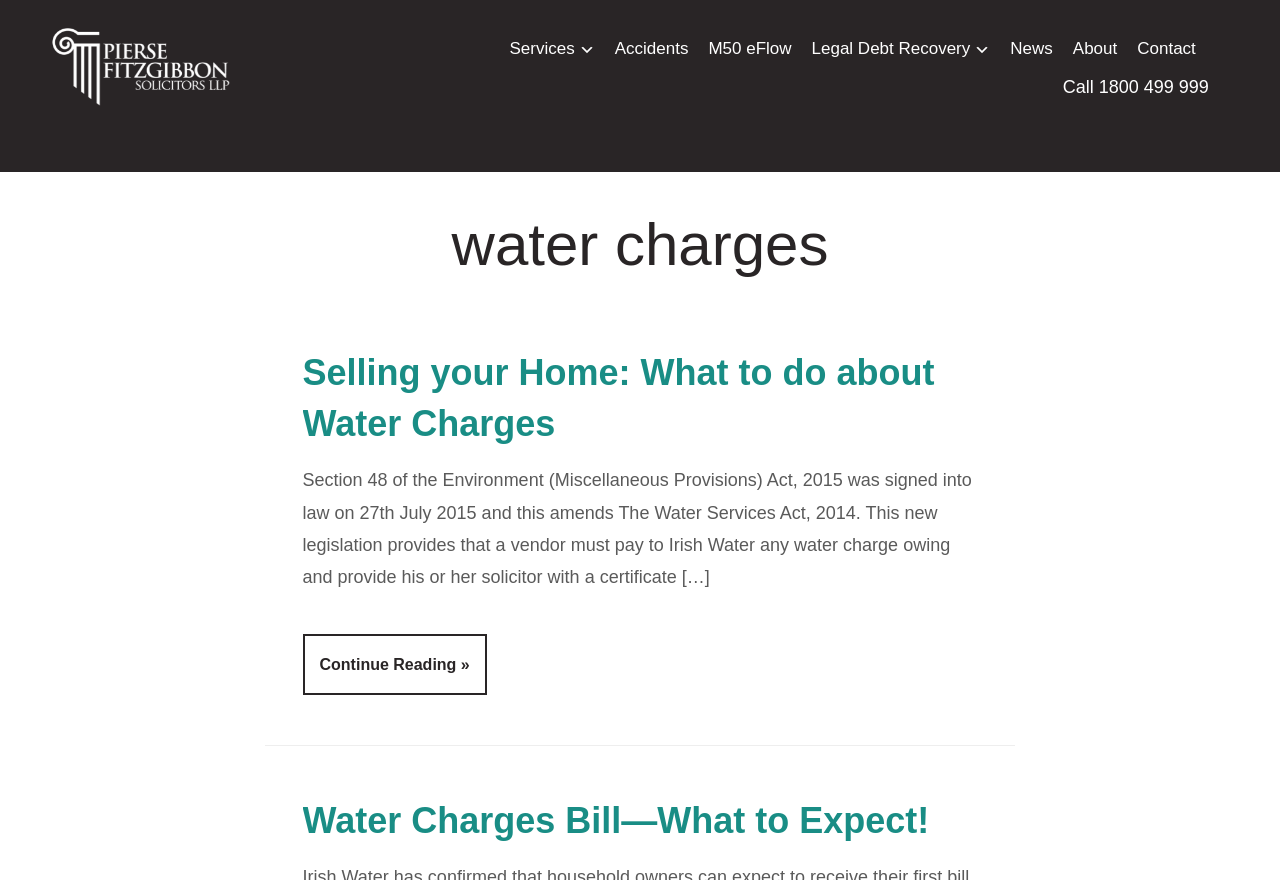Identify the bounding box coordinates for the region to click in order to carry out this instruction: "Click the 'Continue Reading »' link". Provide the coordinates using four float numbers between 0 and 1, formatted as [left, top, right, bottom].

[0.236, 0.72, 0.38, 0.79]